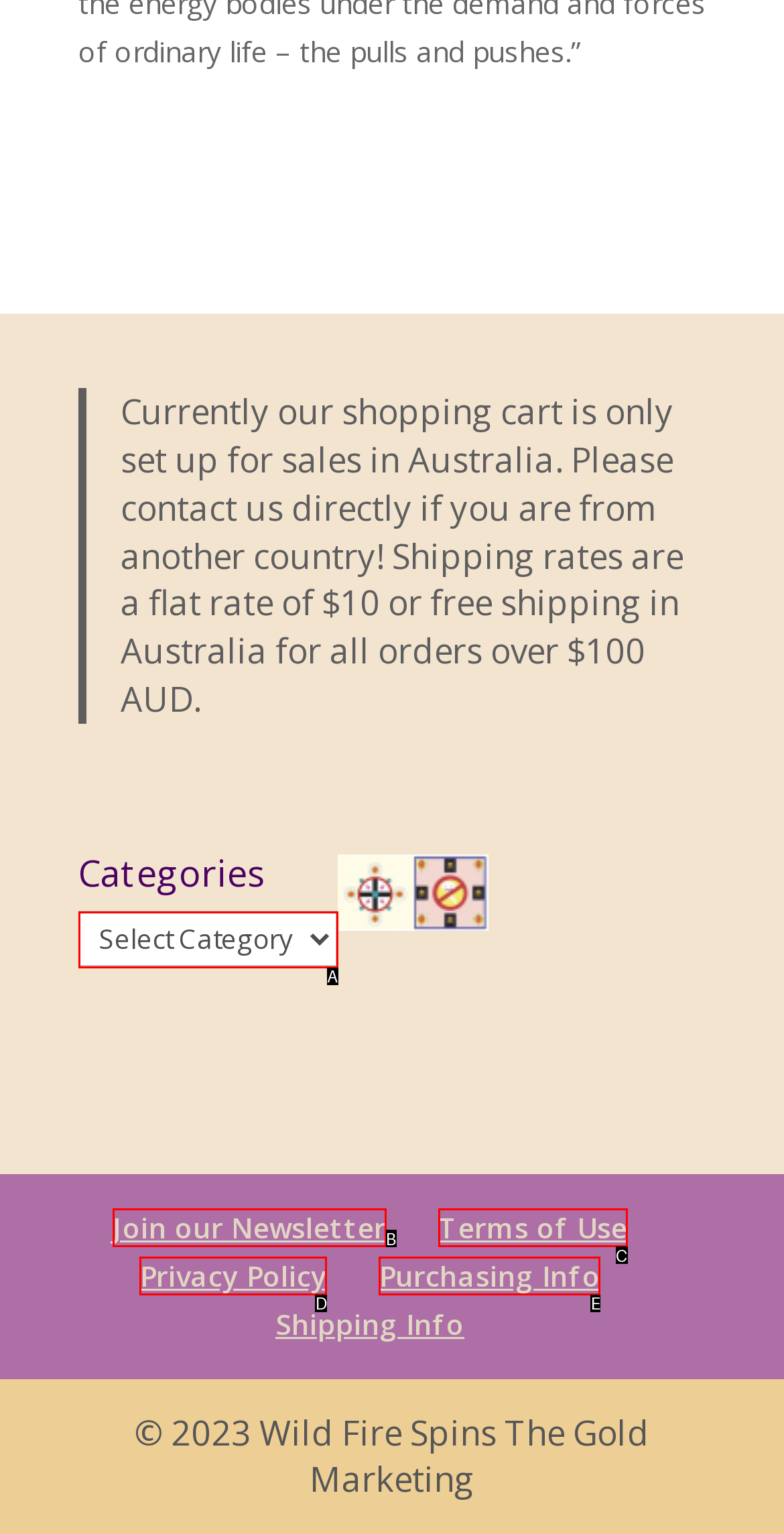Match the following description to a UI element: Terms of Use
Provide the letter of the matching option directly.

C